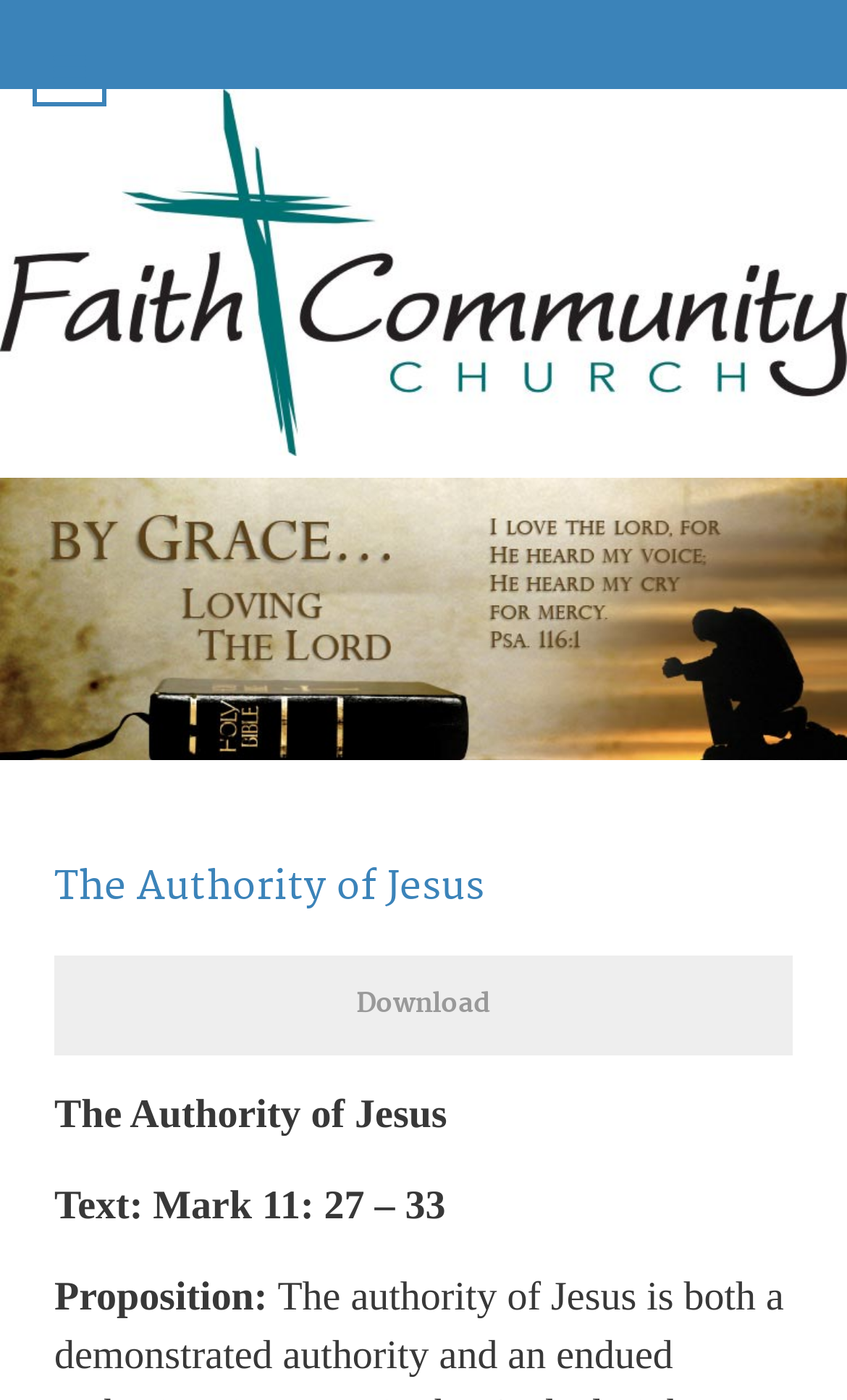Refer to the element description The Authority of Jesus and identify the corresponding bounding box in the screenshot. Format the coordinates as (top-left x, top-left y, bottom-right x, bottom-right y) with values in the range of 0 to 1.

[0.064, 0.618, 0.572, 0.652]